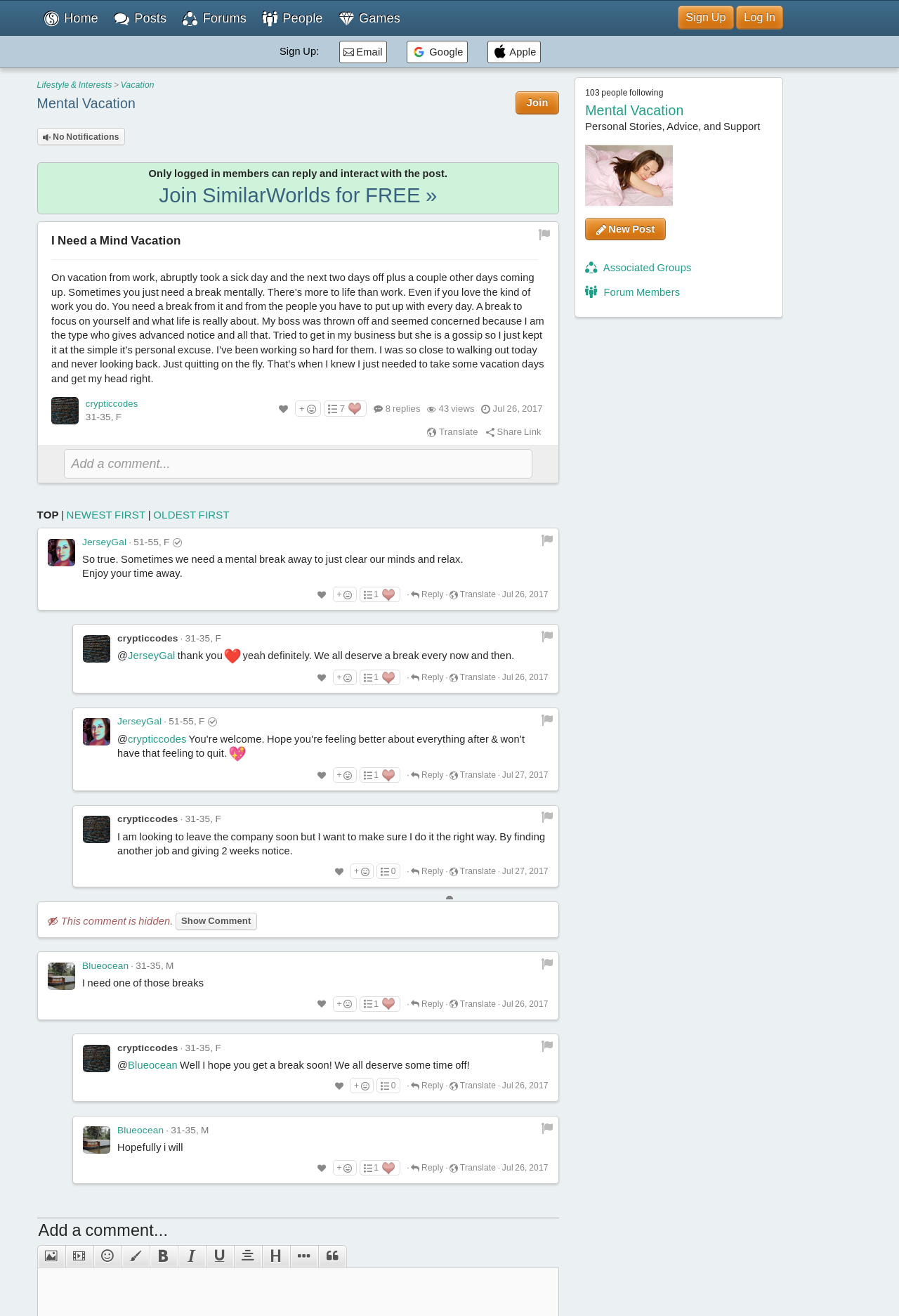Locate the bounding box coordinates of the area to click to fulfill this instruction: "Click on the 'Join' link". The bounding box should be presented as four float numbers between 0 and 1, in the order [left, top, right, bottom].

[0.574, 0.07, 0.622, 0.087]